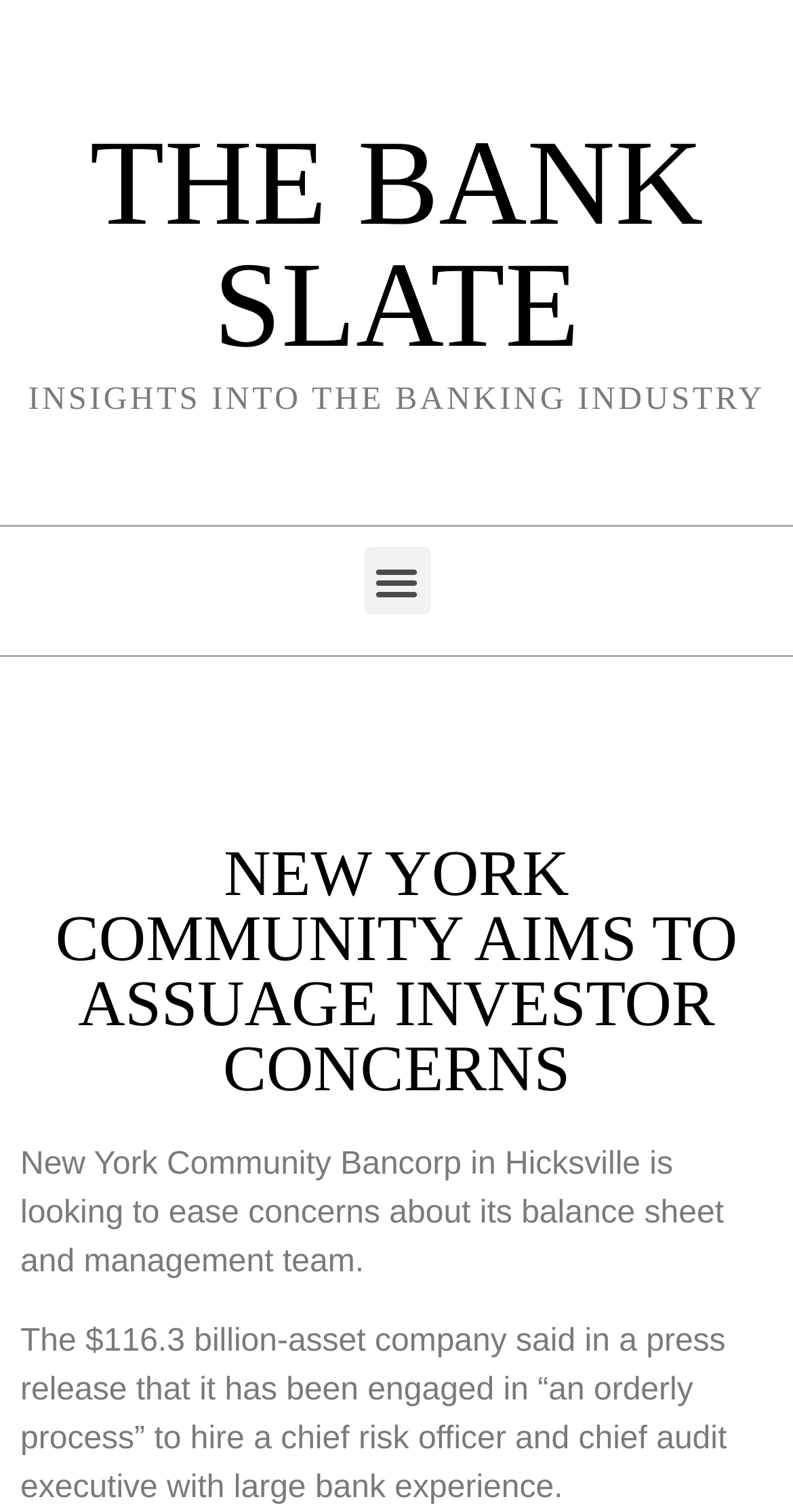Locate and generate the text content of the webpage's heading.

NEW YORK COMMUNITY AIMS TO ASSUAGE INVESTOR CONCERNS